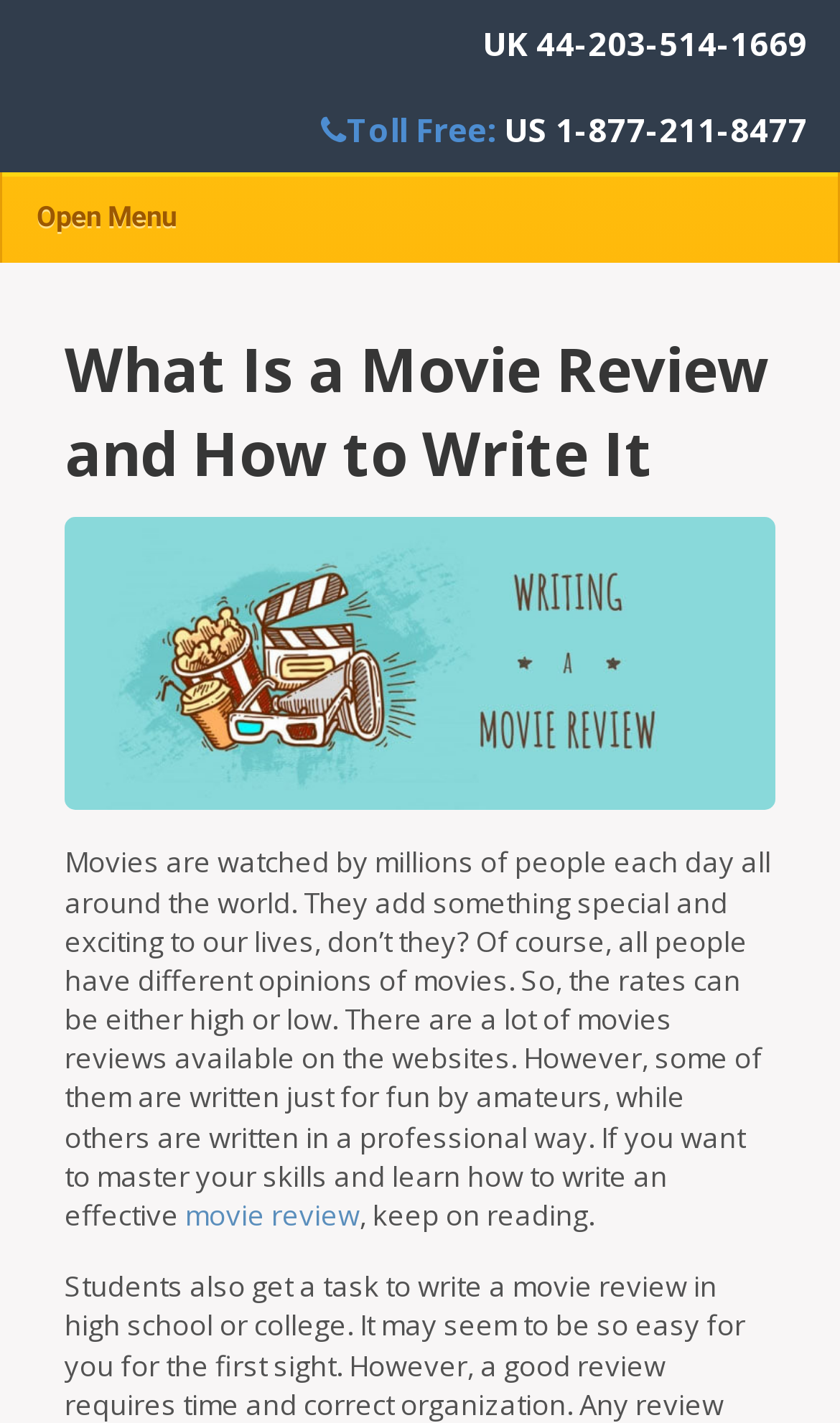How many phone numbers are provided on the webpage? From the image, respond with a single word or brief phrase.

2